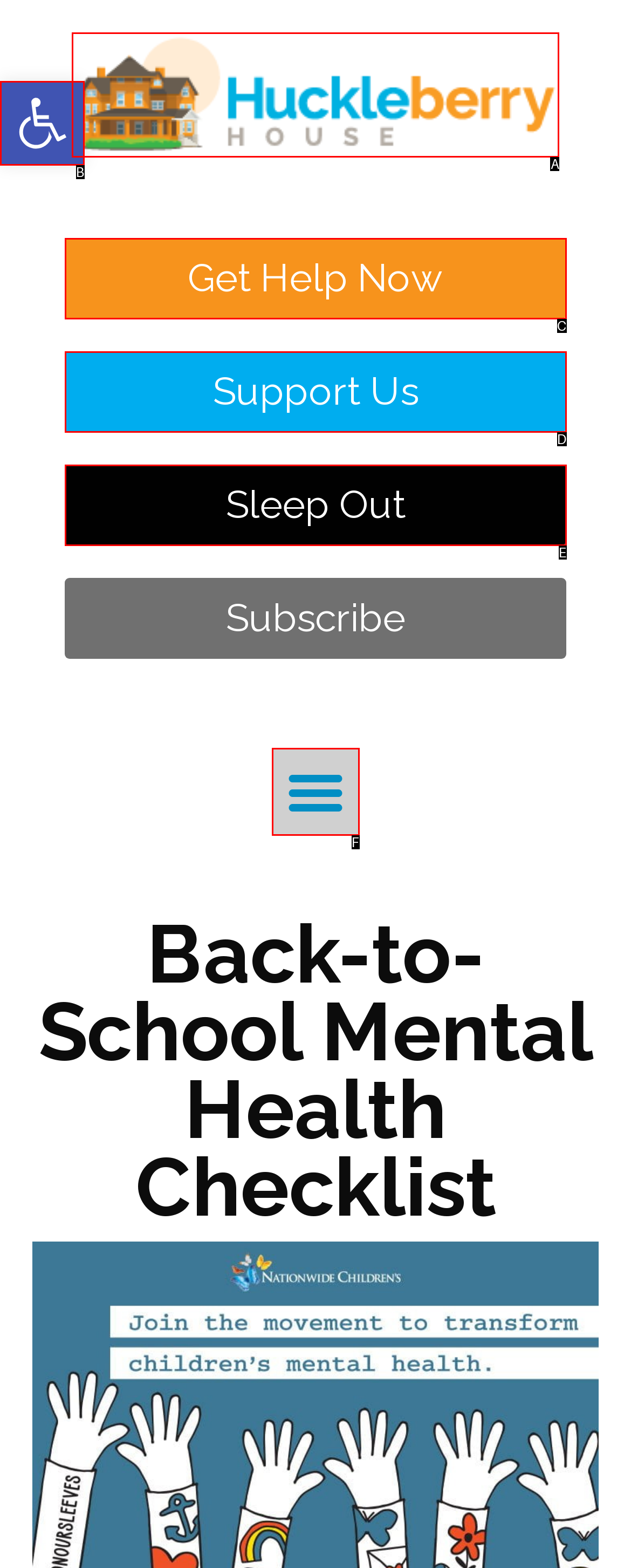Which UI element corresponds to this description: Add To CollectionCollection
Reply with the letter of the correct option.

None